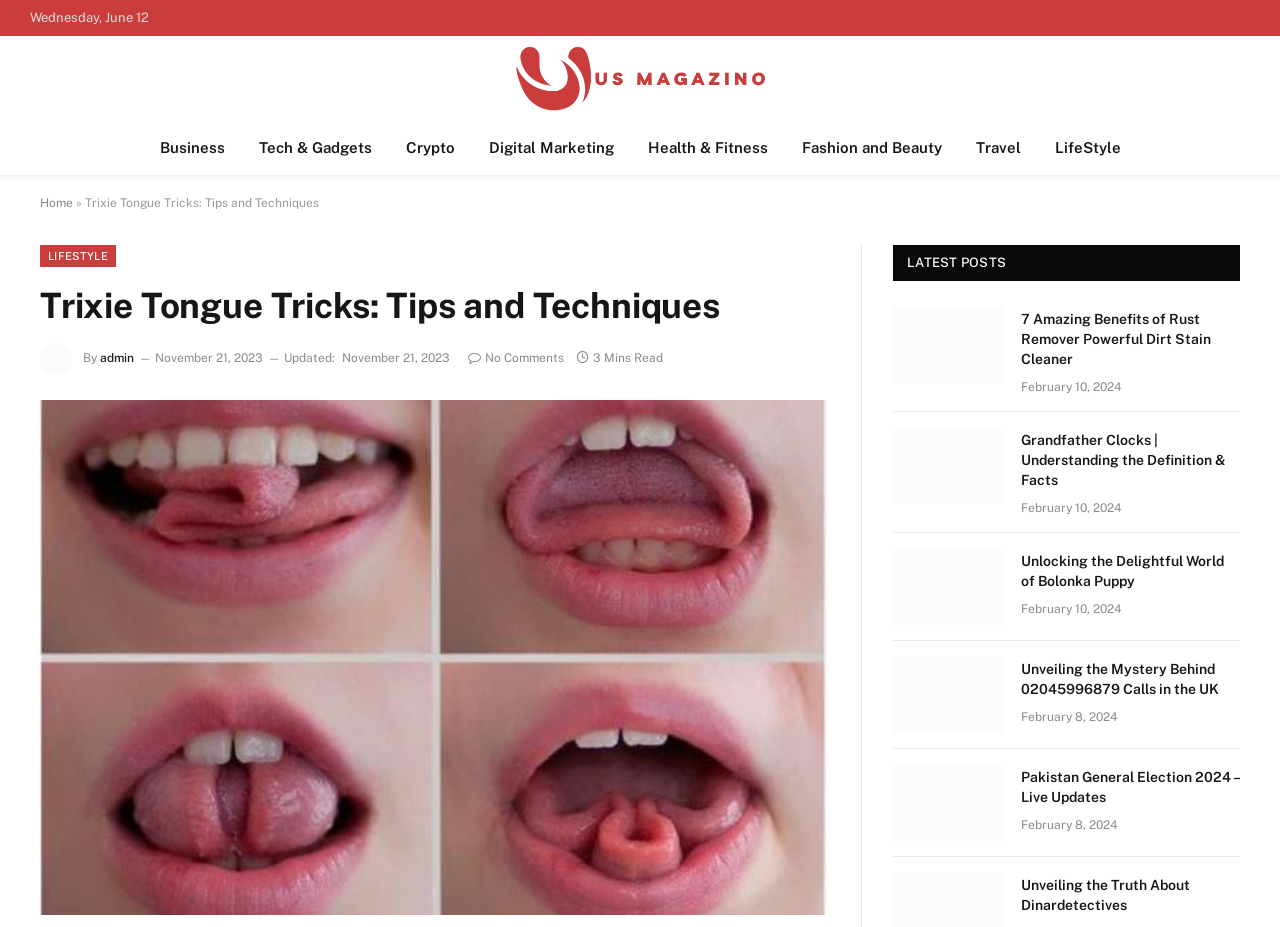Given the webpage screenshot and the description, determine the bounding box coordinates (top-left x, top-left y, bottom-right x, bottom-right y) that define the location of the UI element matching this description: Unveiling the Truth About Dinardetectives

[0.798, 0.944, 0.969, 0.987]